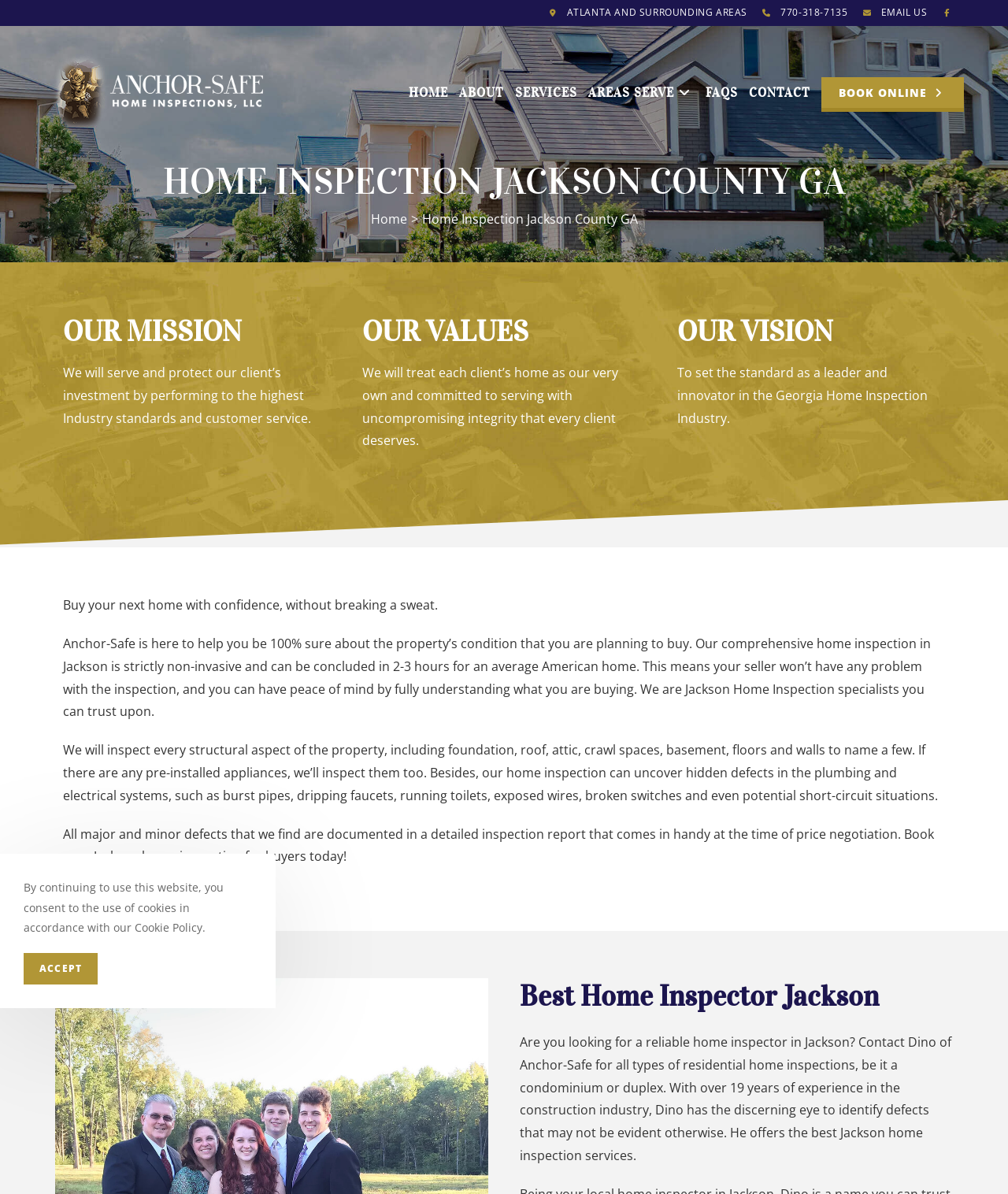What is the phone number to contact?
Relying on the image, give a concise answer in one word or a brief phrase.

770-318-7135